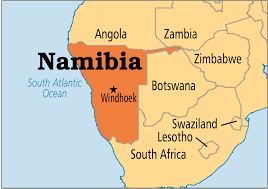Explain the image in detail, mentioning the main subjects and background elements.

The image displays a map highlighting Namibia, a country located in southwestern Africa. The map clearly outlines Namibia's borders, positioned adjacent to Angola to the north and South Africa to the south, with Botswana to the southeast. Within Namibia, the capital city, Windhoek, is marked with a star symbol, indicating its significance as the political and economic center of the country. Surrounding Namibia are various neighboring countries, including Zambia and Zimbabwe to the northeast, further emphasizing its location within the southern African region. The map serves as an informative geographic reference for understanding Namibia’s placement on the continent.